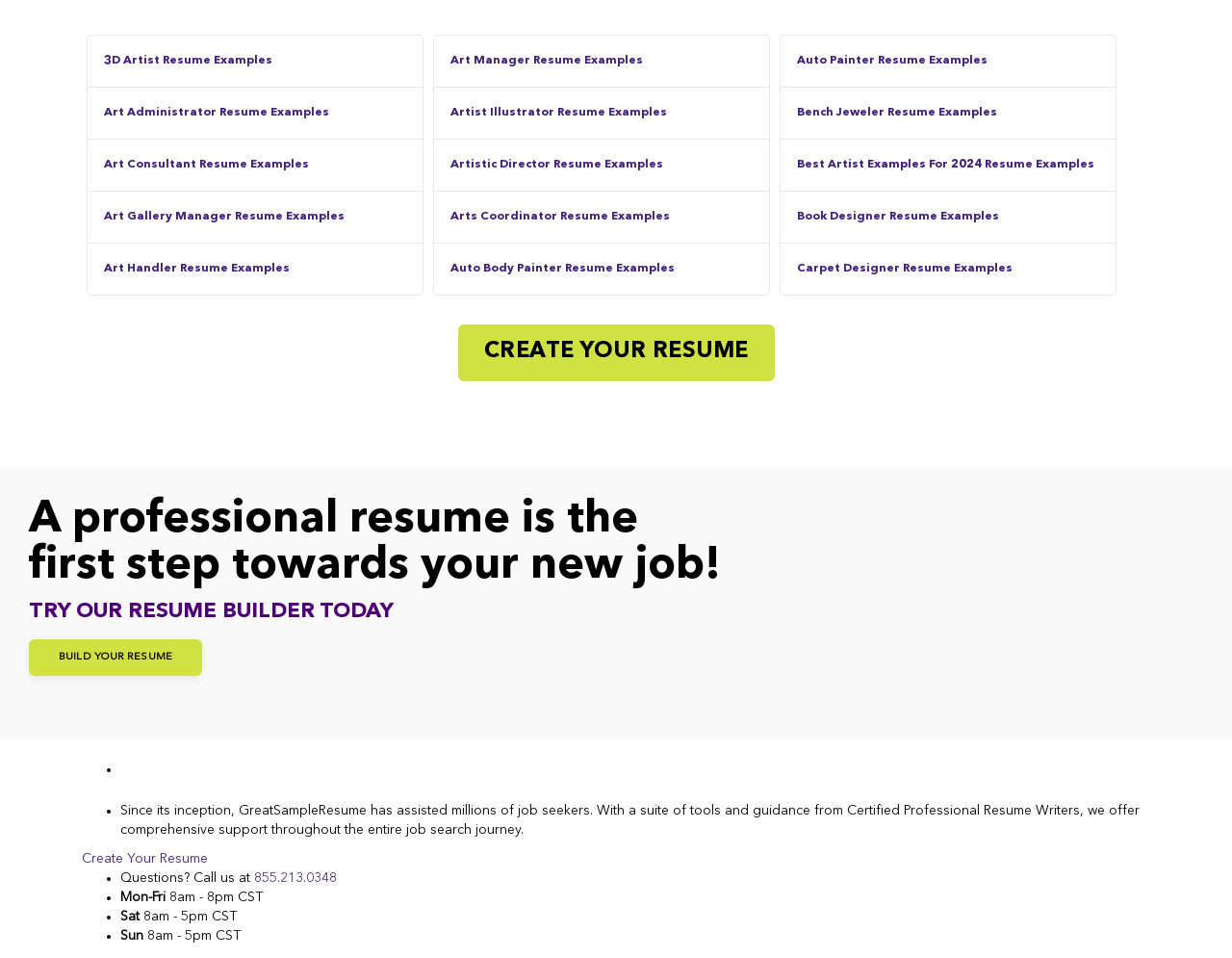Identify the bounding box coordinates for the UI element described by the following text: "Art Gallery Manager Resume Examples". Provide the coordinates as four float numbers between 0 and 1, in the format [left, top, right, bottom].

[0.083, 0.216, 0.28, 0.238]